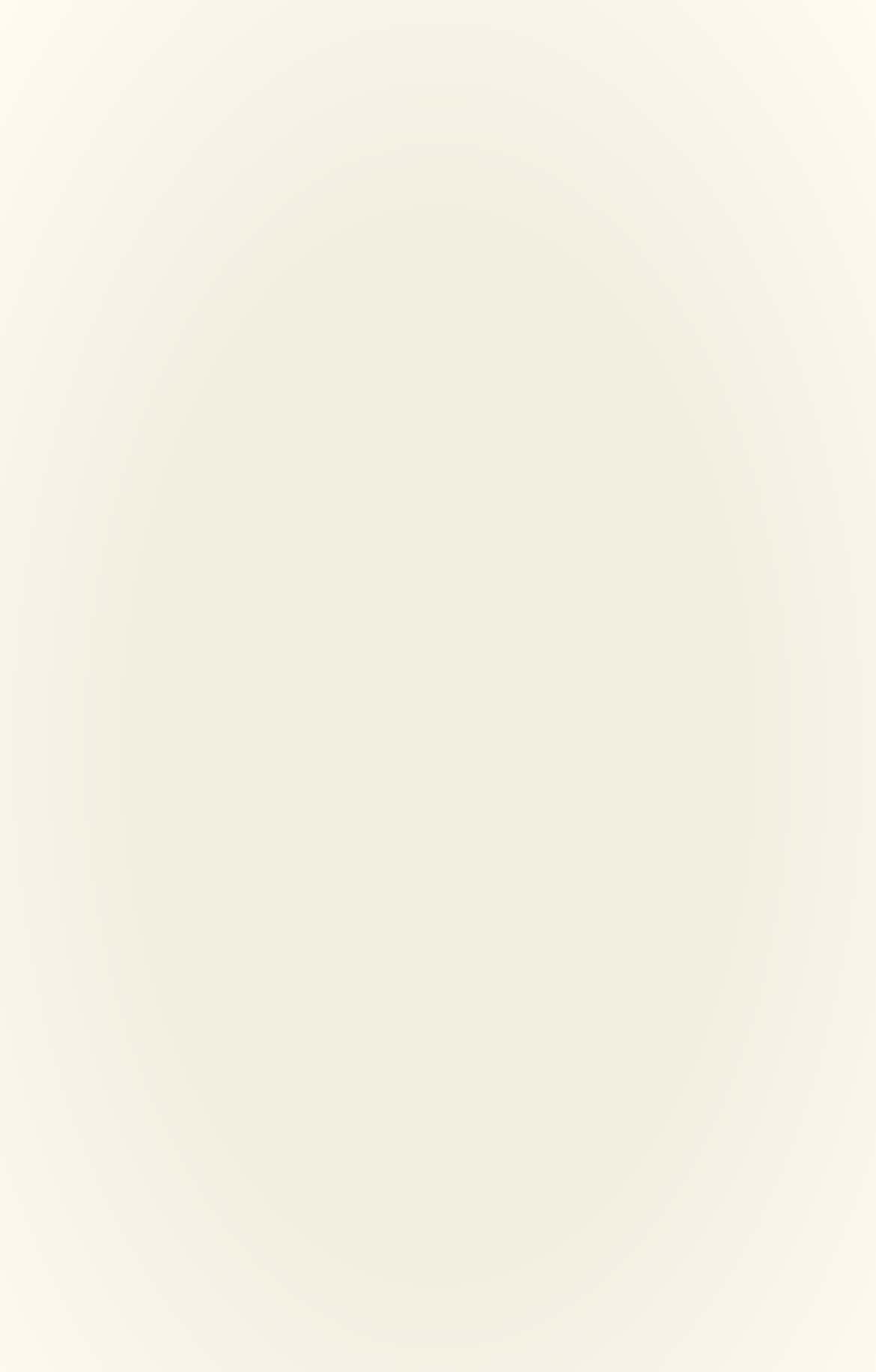From the webpage screenshot, predict the bounding box of the UI element that matches this description: "Press releases".

[0.066, 0.484, 0.387, 0.604]